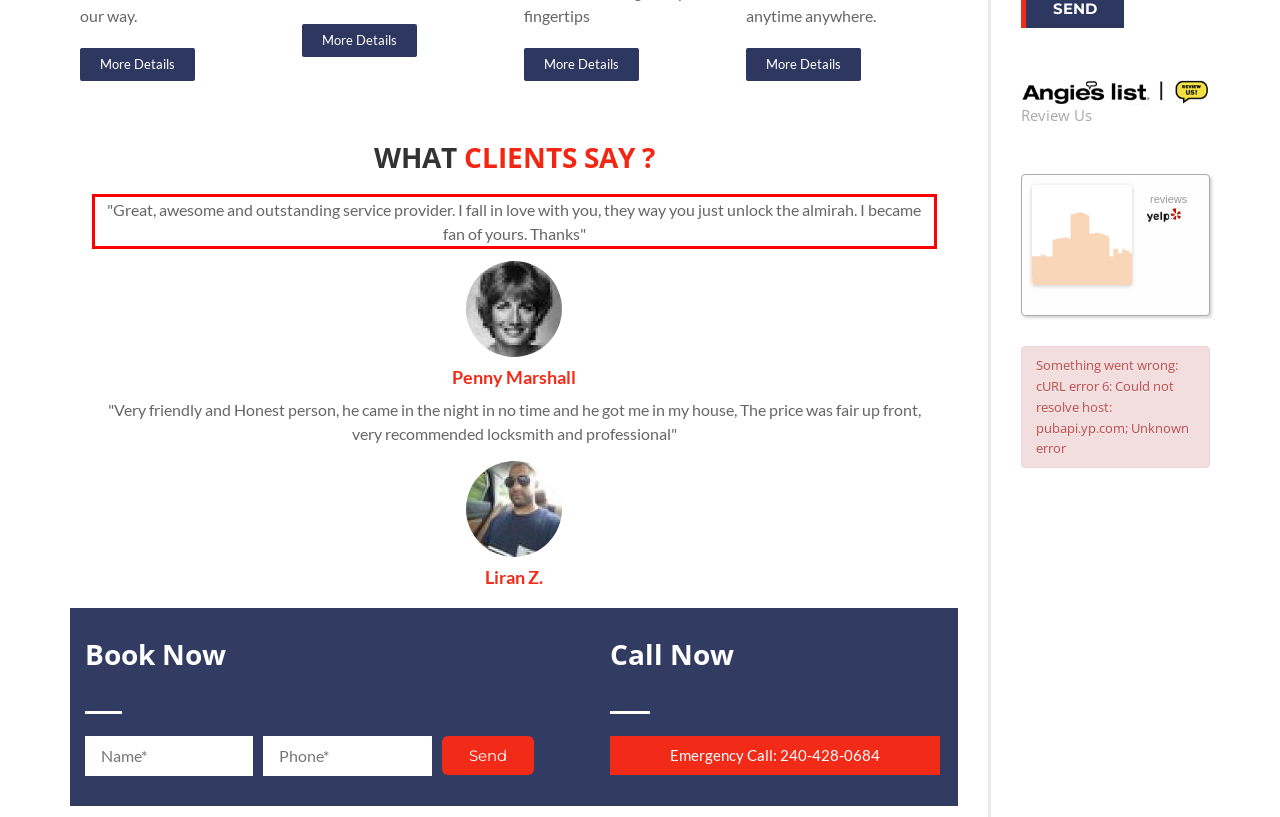Within the screenshot of the webpage, locate the red bounding box and use OCR to identify and provide the text content inside it.

"Great, awesome and outstanding service provider. I fall in love with you, they way you just unlock the almirah. I became fan of yours. Thanks"